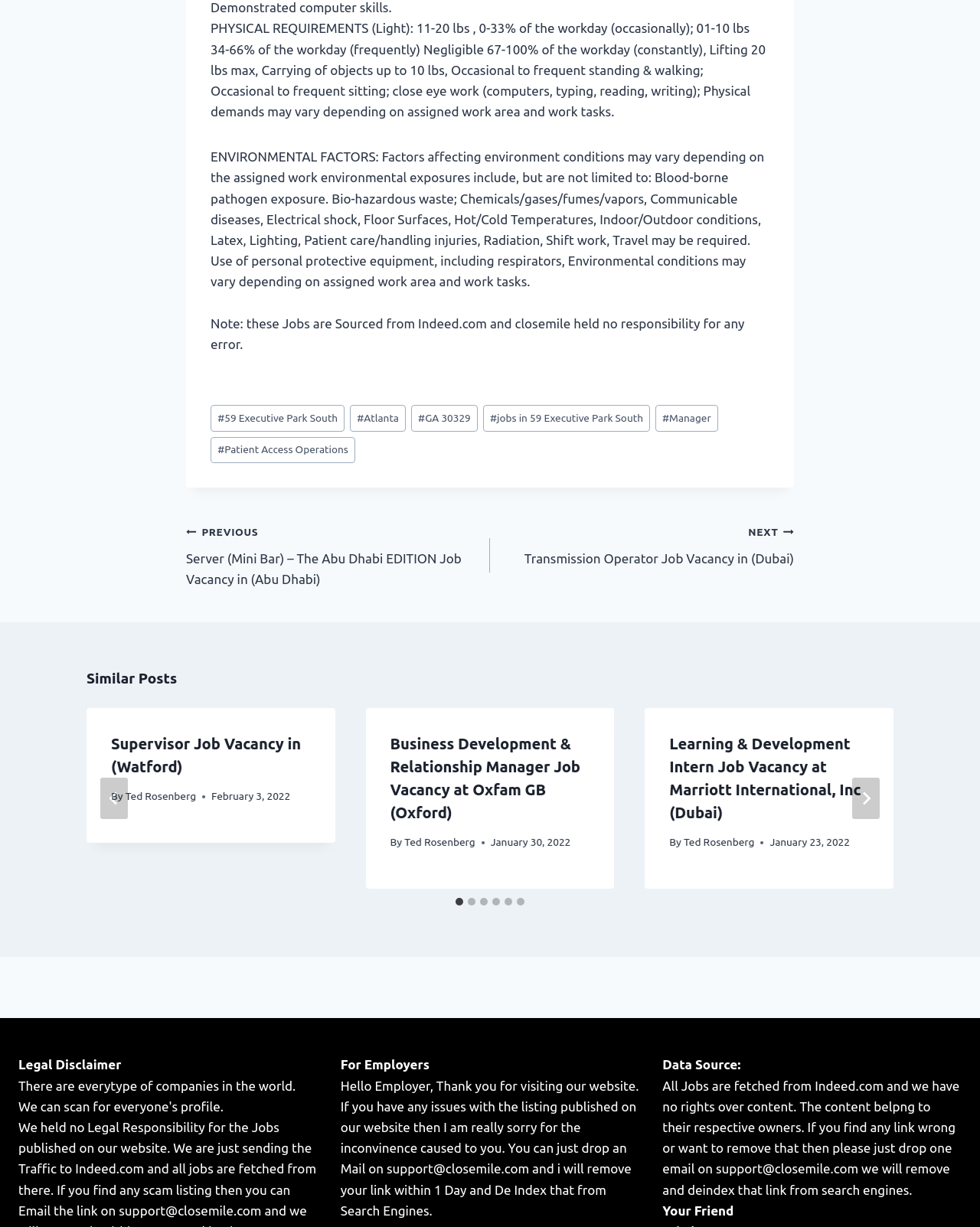Provide a thorough and detailed response to the question by examining the image: 
What is the contact email for employers?

The webpage provides a contact email for employers, which is support@closemile.com, as mentioned in the 'For Employers' section at the bottom of the page.